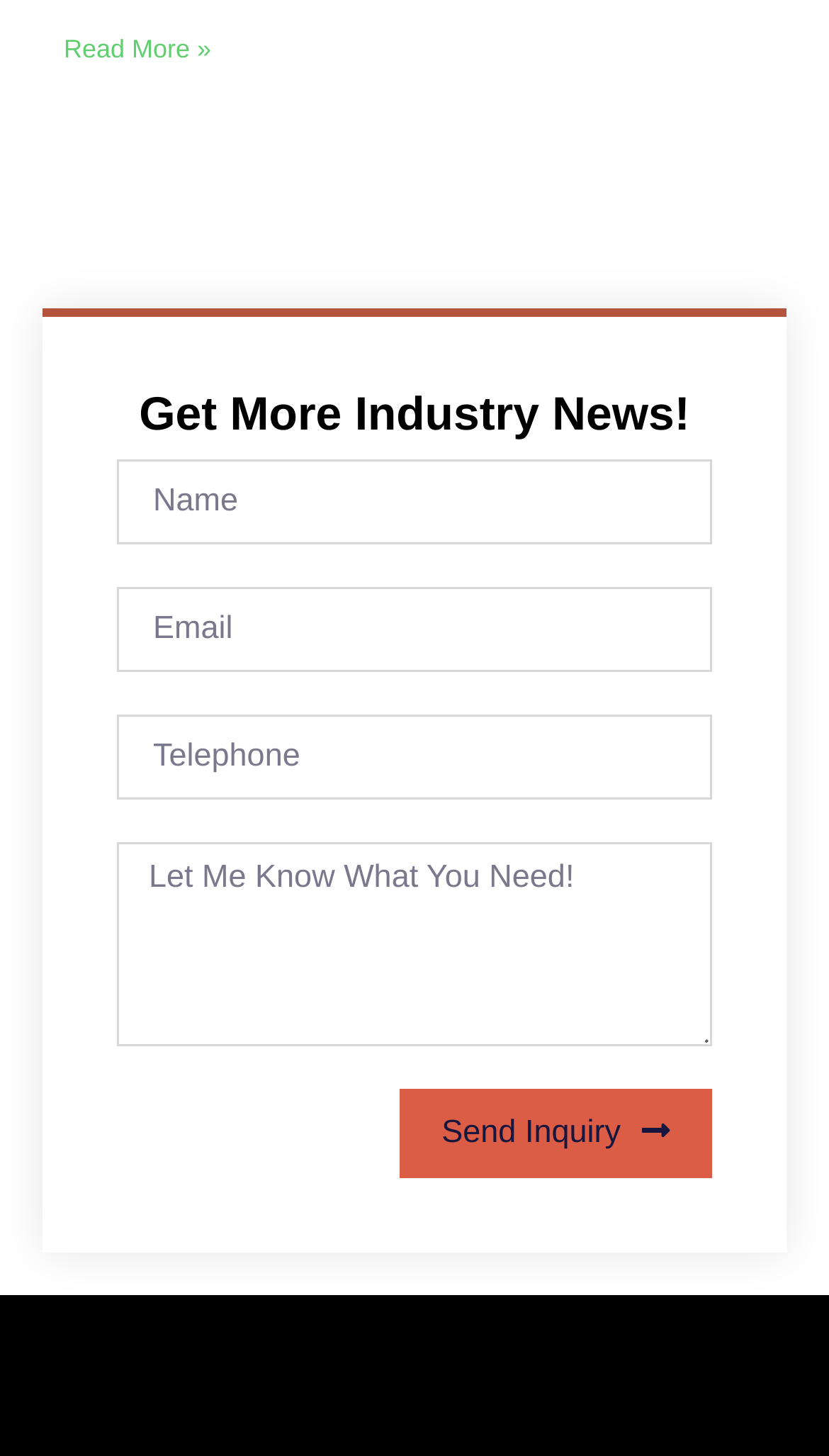Carefully examine the image and provide an in-depth answer to the question: How many text boxes are available for user input?

There are four text boxes available for user input: 'Full Name', 'Email', 'Tel', and a larger text box for a message. These text boxes are likely used to collect user information and send an inquiry or request.